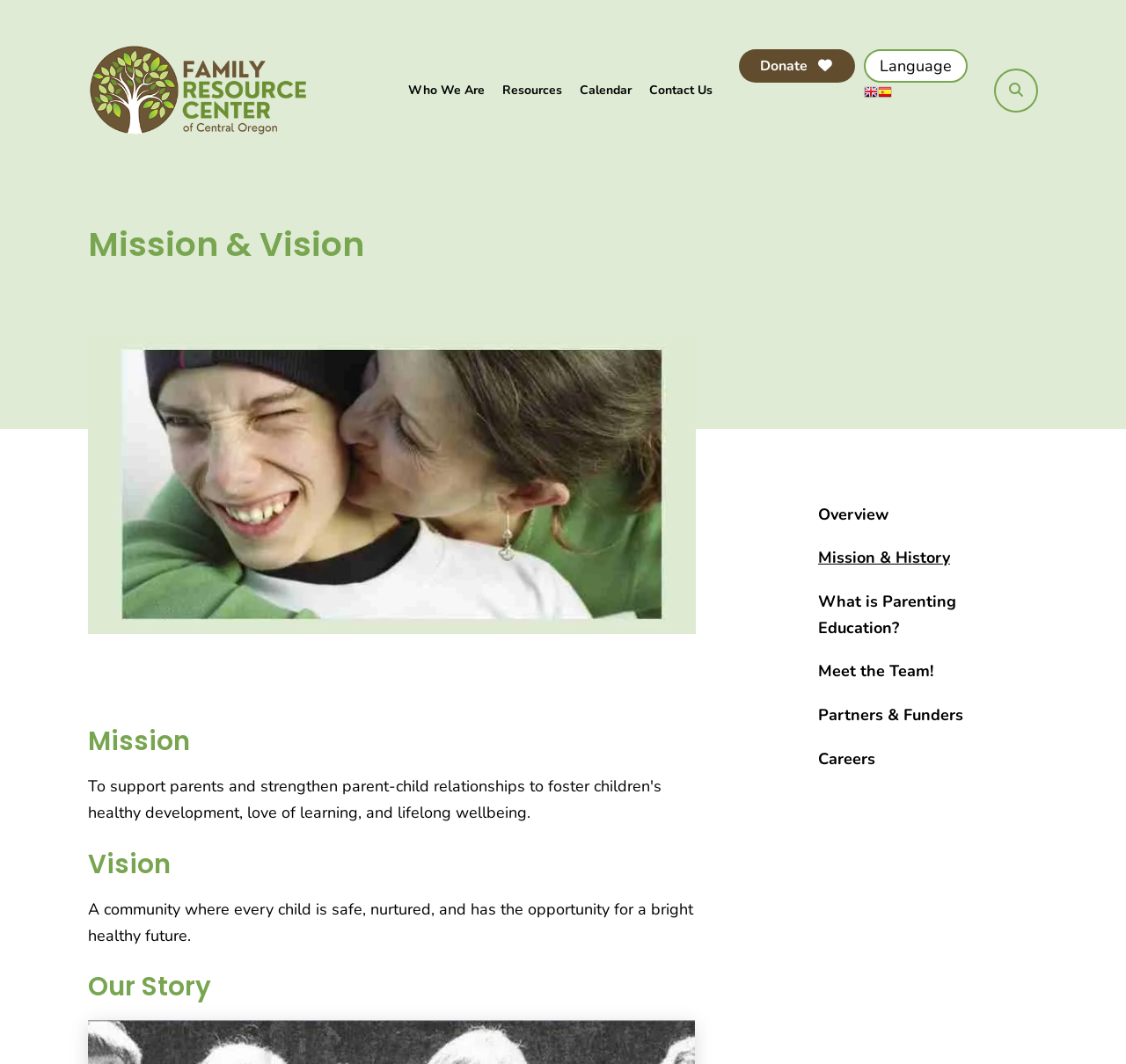Please specify the bounding box coordinates in the format (top-left x, top-left y, bottom-right x, bottom-right y), with values ranging from 0 to 1. Identify the bounding box for the UI component described as follows: What is Parenting Education?

[0.727, 0.546, 0.922, 0.611]